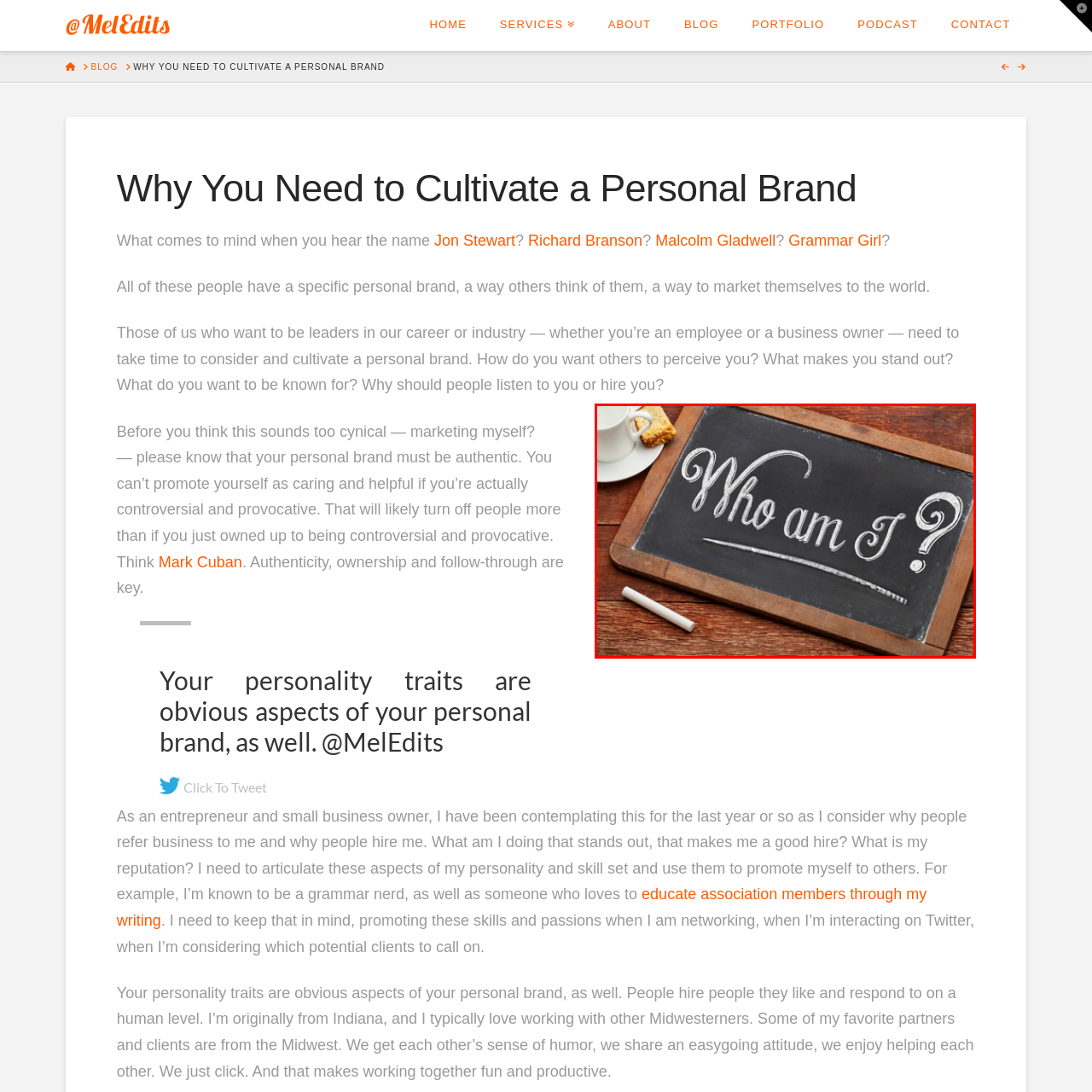Carefully look at the image inside the red box and answer the subsequent question in as much detail as possible, using the information from the image: 
What is placed next to the chalkboard?

The image shows a contemplative moment, and accompanying the chalkboard is a piece of folded chalk resting nearby, along with a cup of coffee and a small piece of pastry, suggesting a moment of self-reflection.